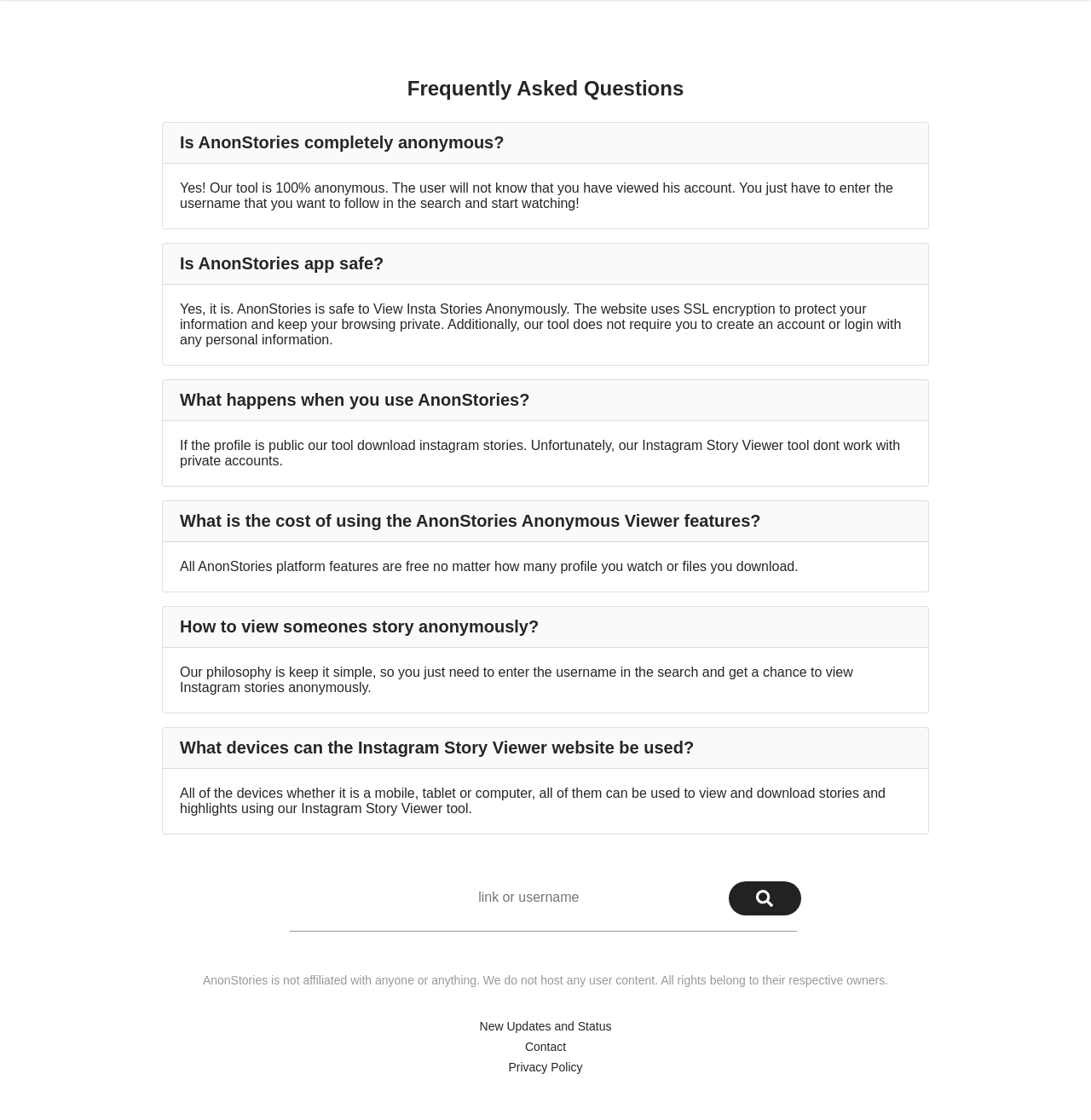Provide the bounding box for the UI element matching this description: "Privacy Policy".

[0.466, 0.947, 0.534, 0.959]